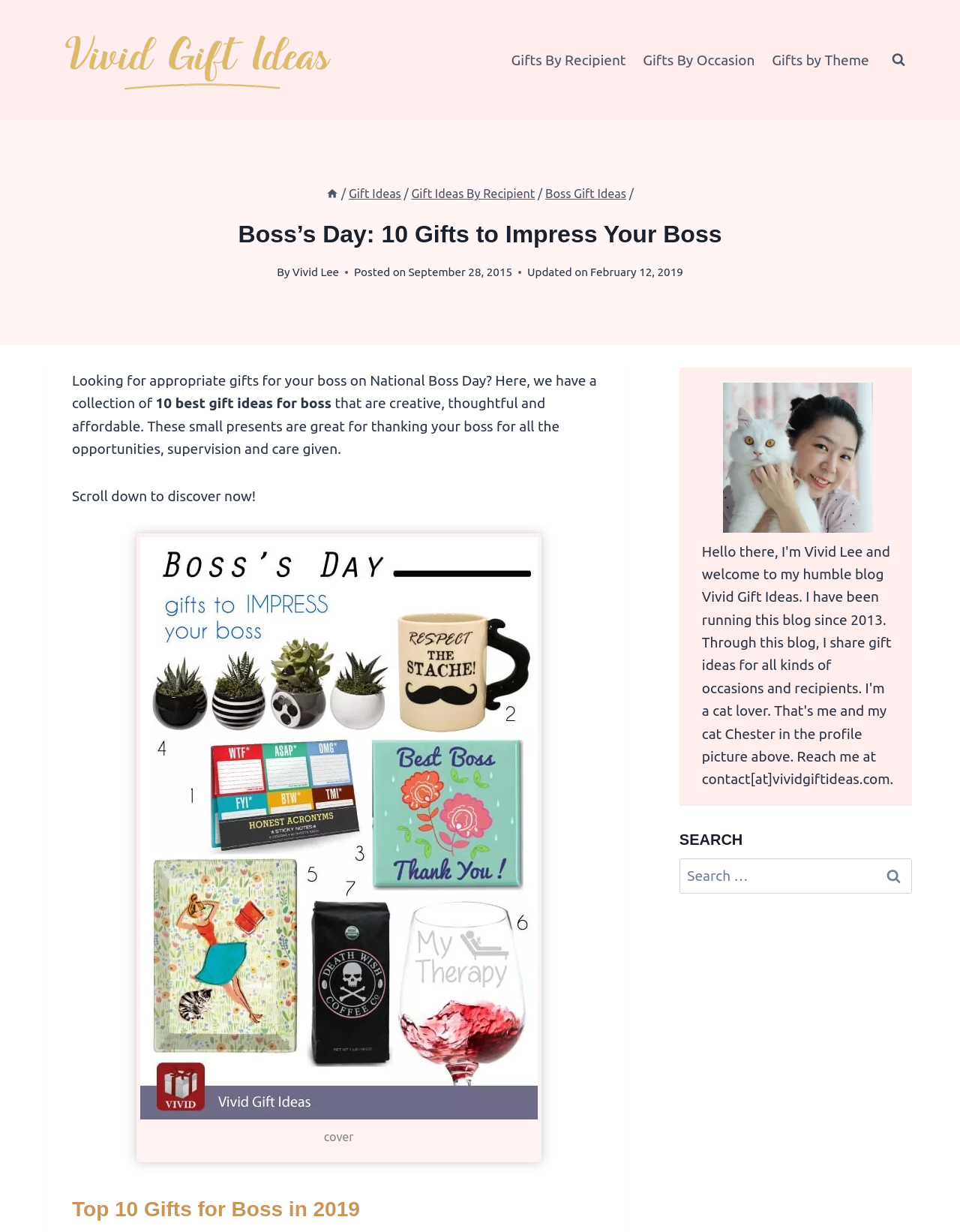What is the position of the 'Search' button?
Can you provide an in-depth and detailed response to the question?

The 'Search' button is located at the bottom right of the webpage, as indicated by its bounding box coordinates [0.911, 0.697, 0.95, 0.726].